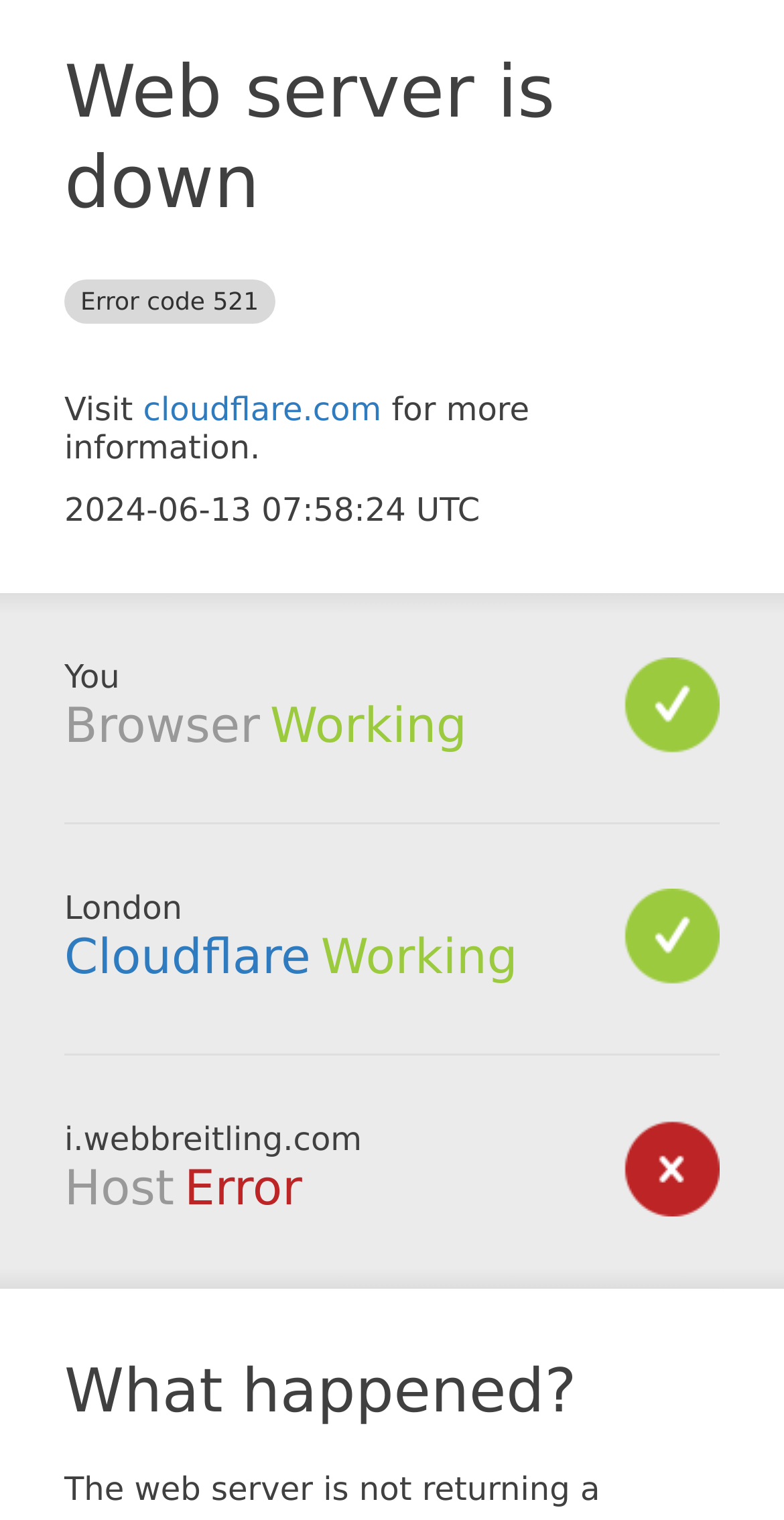What is the error code?
Please provide a comprehensive answer to the question based on the webpage screenshot.

The error code is mentioned in the heading 'Web server is down Error code 521' at the top of the webpage.